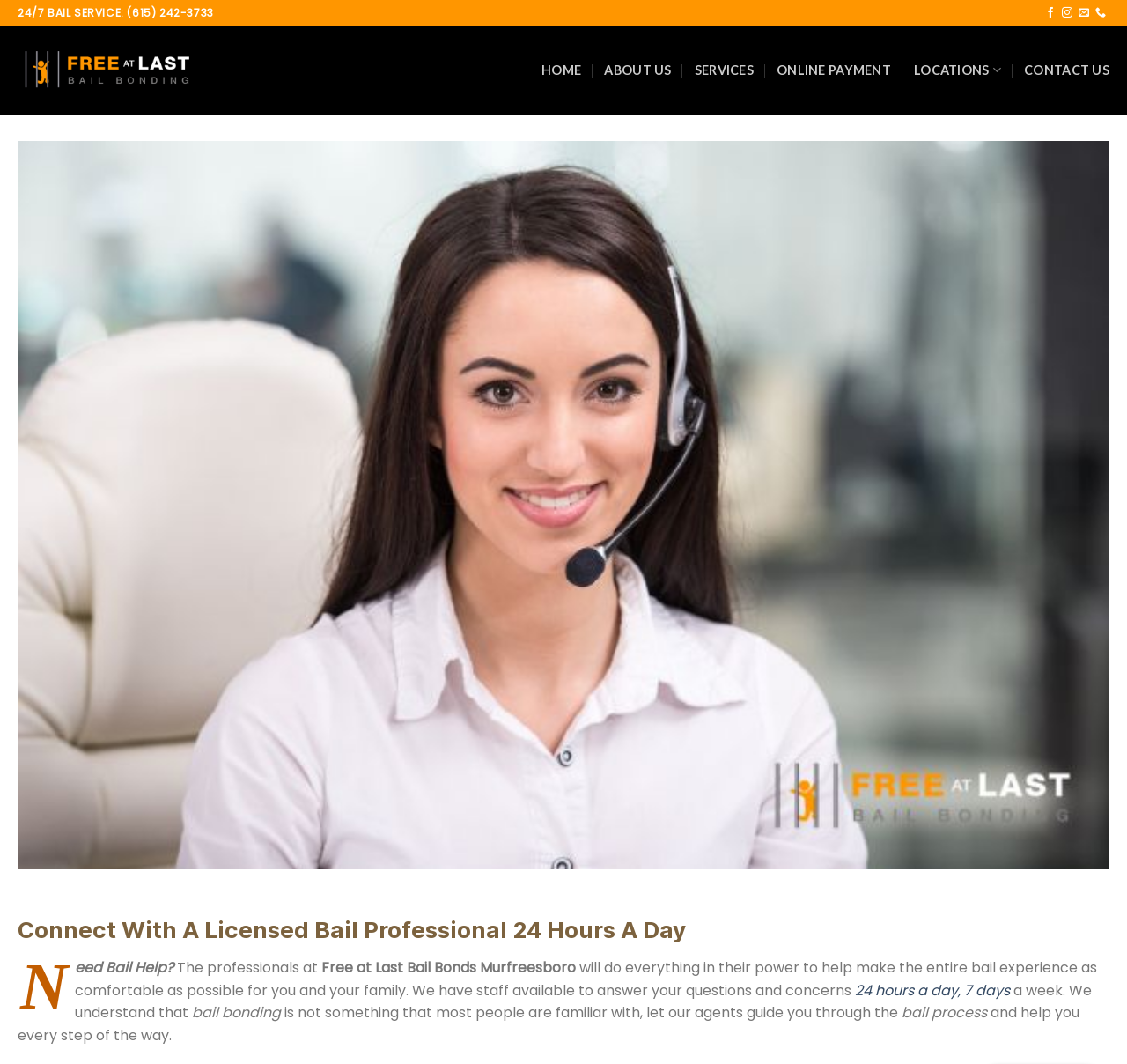Provide a thorough description of this webpage.

The webpage is about Free at Last Bail Bonds, a 24/7 bail service provider. At the top left, there is a phone number "24/7 BAIL SERVICE: (615) 242-3733" displayed prominently. Below it, there is a logo of Free At Last Bail Bonding, which is also a link to the company's homepage. 

On the top right, there are social media links to follow the company on Facebook, Instagram, and to send an email or make a call. 

The main navigation menu is located in the middle of the top section, with links to HOME, ABOUT US, SERVICES, ONLINE PAYMENT, LOCATIONS, and CONTACT US. 

Below the navigation menu, there is a heading that reads "Connect With A Licensed Bail Professional 24 Hours A Day" accompanied by an image. 

The main content of the webpage starts with a question "Need Bail Help?" followed by a paragraph of text that describes the services provided by Free at Last Bail Bonds. The text explains that the professionals at the company will do everything in their power to make the entire bail experience as comfortable as possible for the clients and their families. 

There is also a link to "24 hours a day, 7 days" and some additional text that explains the bail bonding process and how the company's agents can guide clients through it.